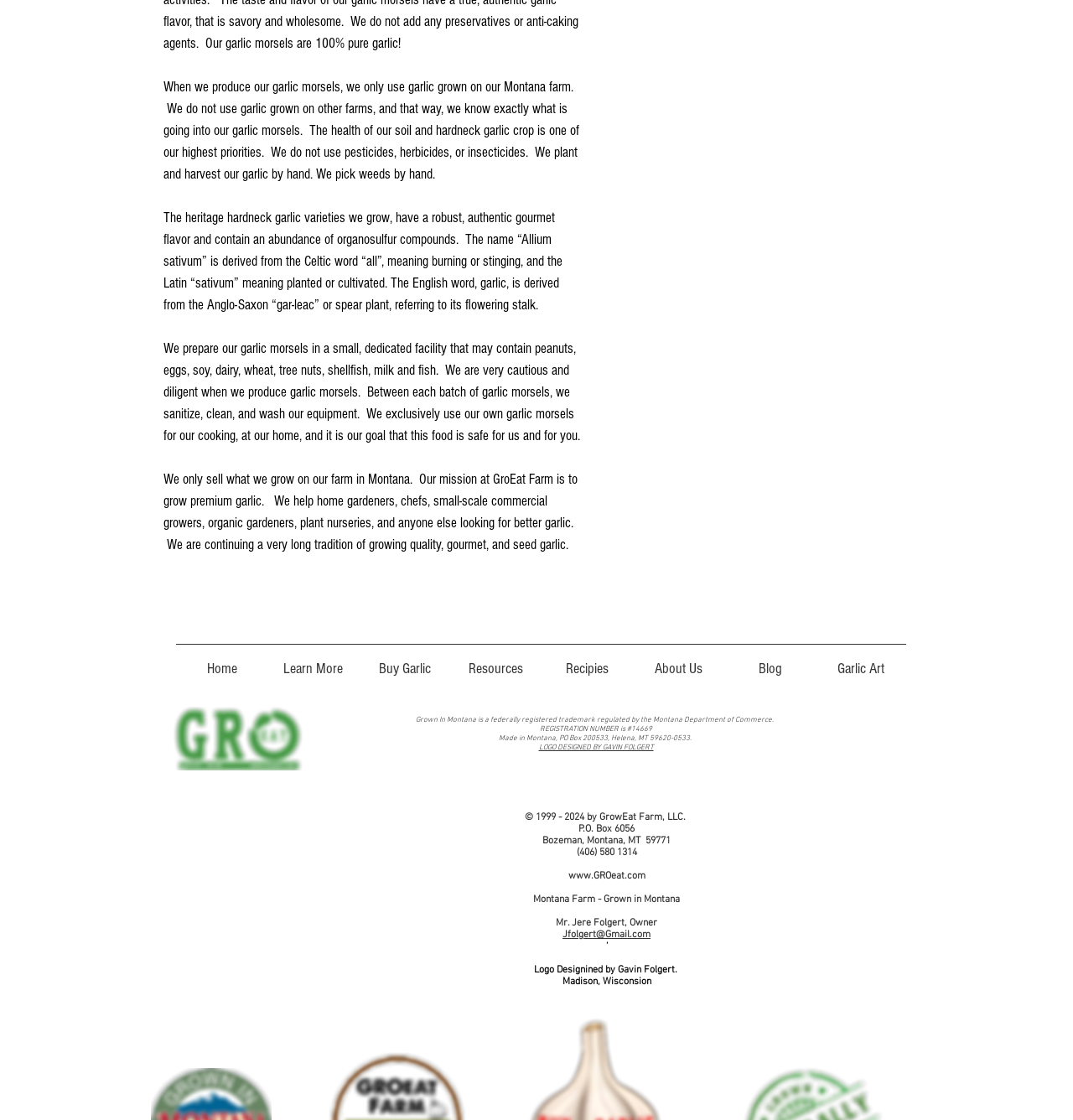Determine the bounding box coordinates for the element that should be clicked to follow this instruction: "view Personalised Artwork". The coordinates should be given as four float numbers between 0 and 1, in the format [left, top, right, bottom].

None